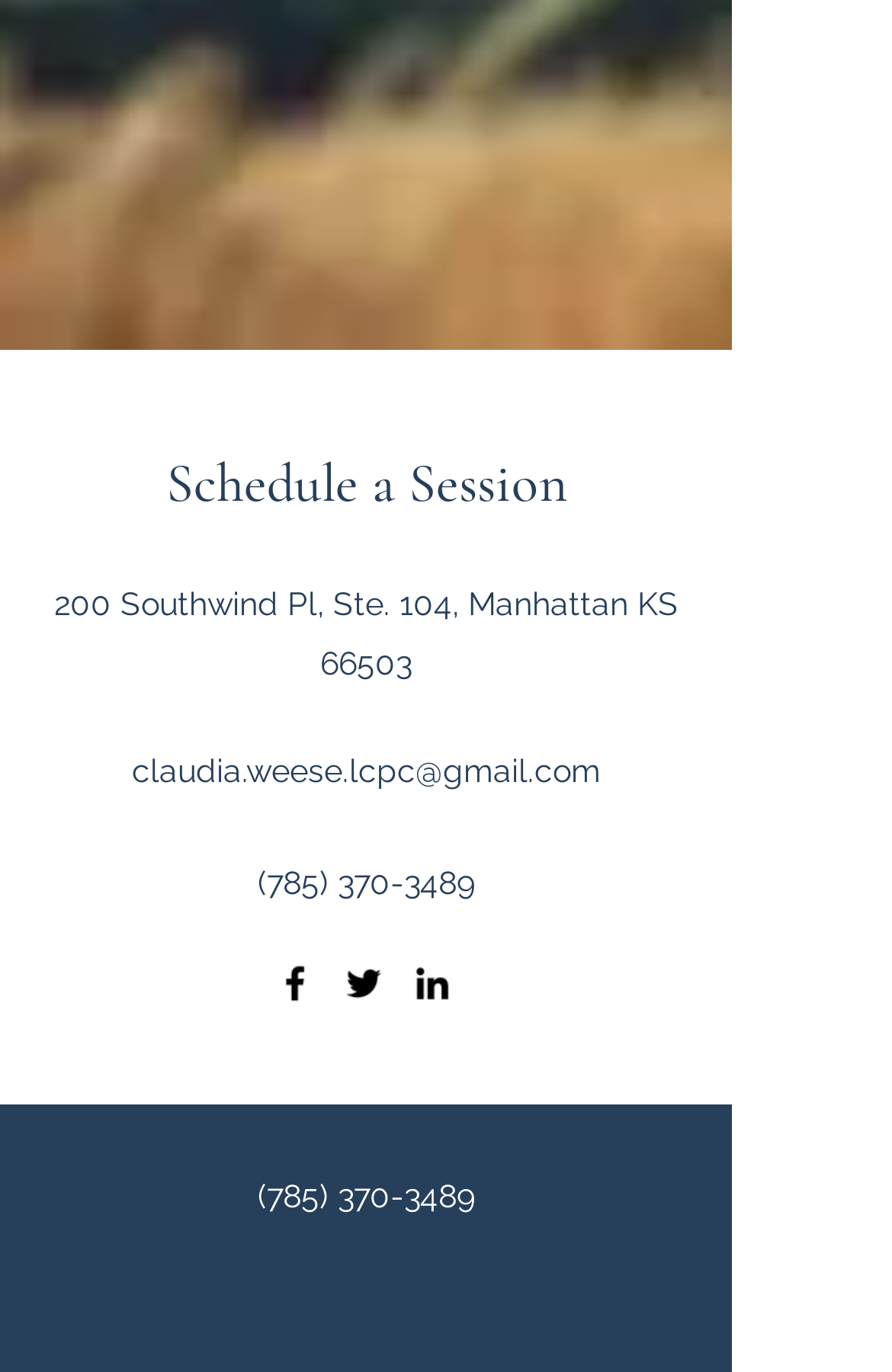Identify the coordinates of the bounding box for the element described below: "aria-label="Facebook"". Return the coordinates as four float numbers between 0 and 1: [left, top, right, bottom].

[0.305, 0.7, 0.356, 0.733]